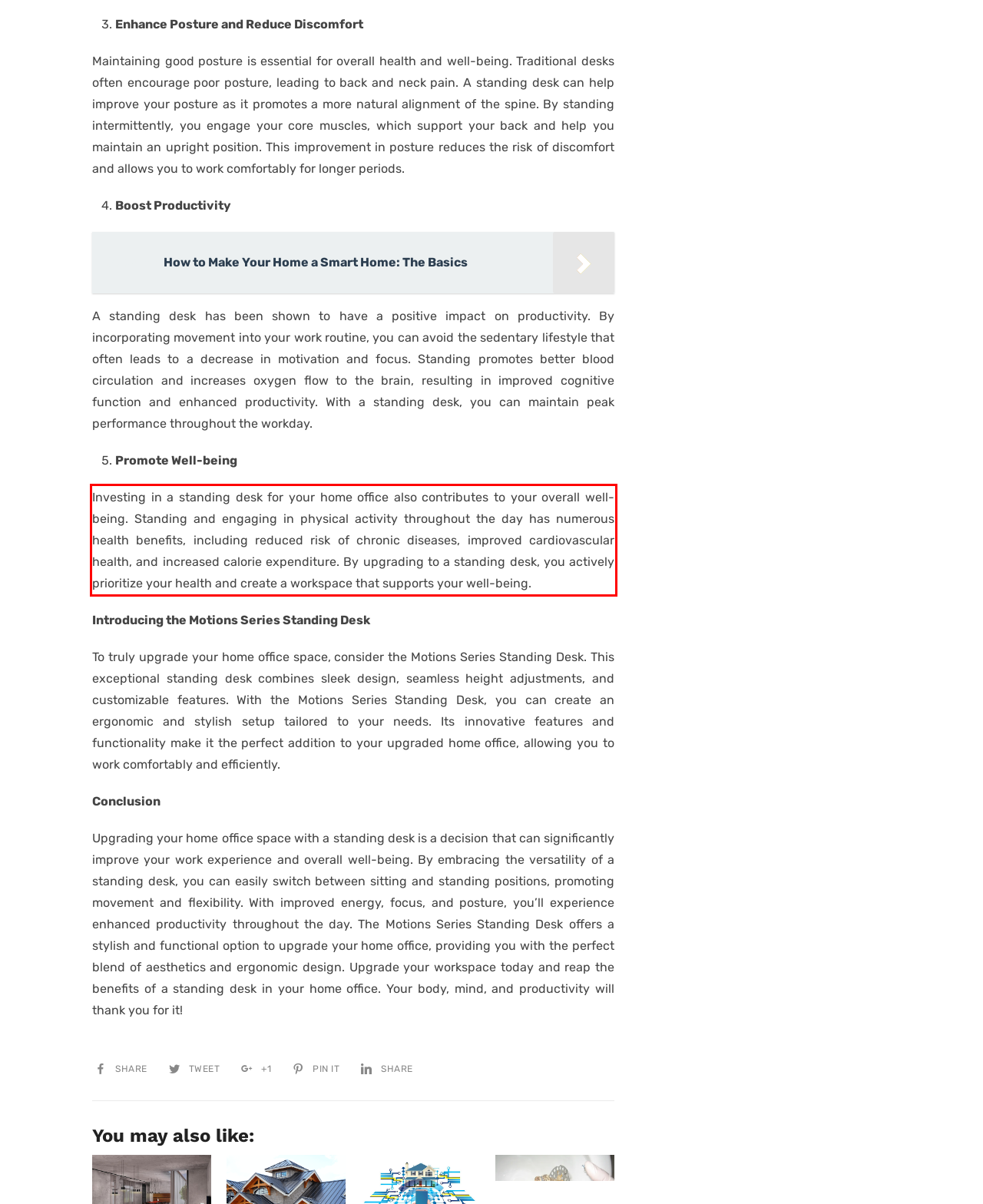Identify the text inside the red bounding box in the provided webpage screenshot and transcribe it.

Investing in a standing desk for your home office also contributes to your overall well-being. Standing and engaging in physical activity throughout the day has numerous health benefits, including reduced risk of chronic diseases, improved cardiovascular health, and increased calorie expenditure. By upgrading to a standing desk, you actively prioritize your health and create a workspace that supports your well-being.